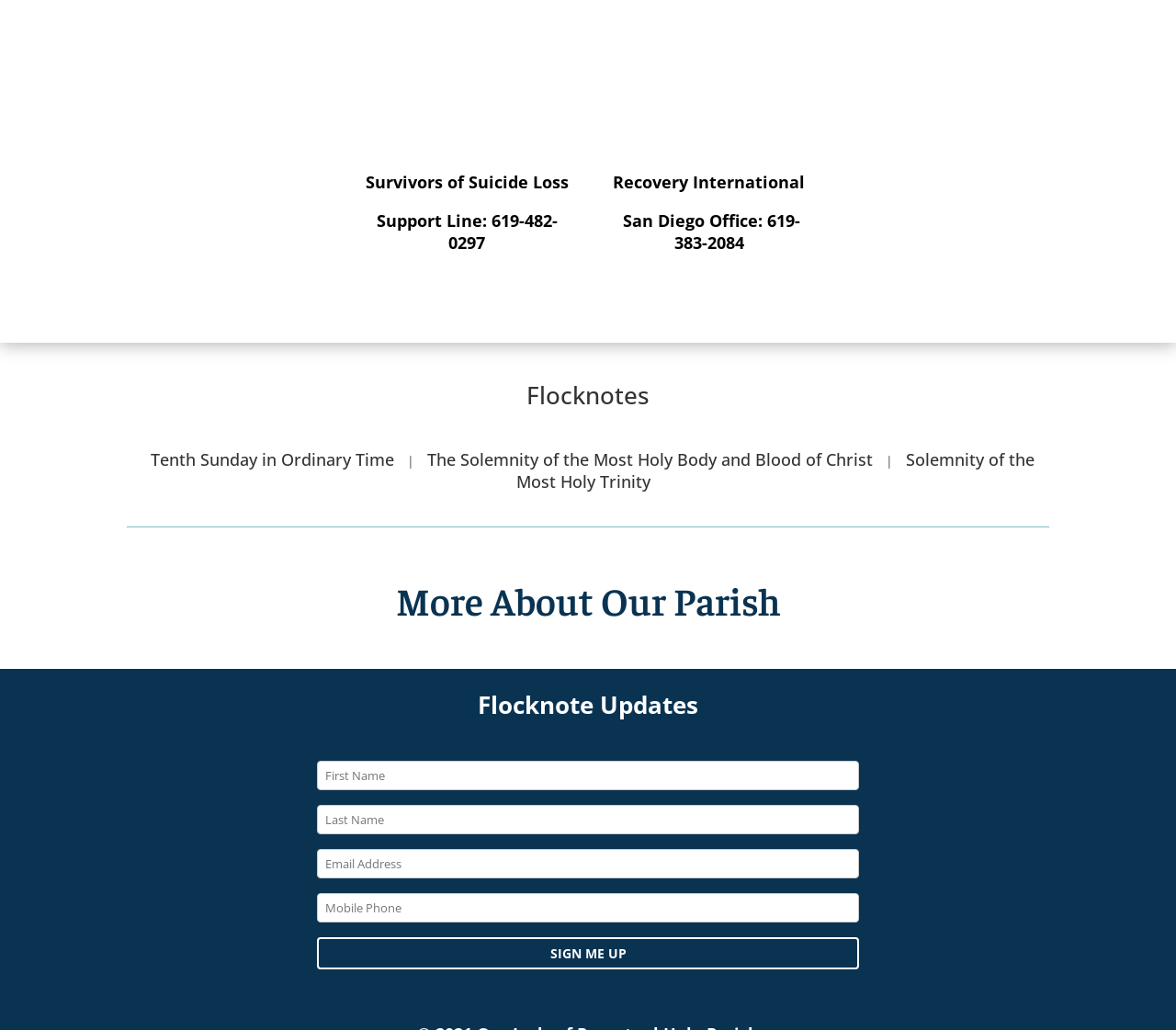Locate the bounding box coordinates of the element that needs to be clicked to carry out the instruction: "Click the 'don’t become too reliant on them' link". The coordinates should be given as four float numbers ranging from 0 to 1, i.e., [left, top, right, bottom].

None